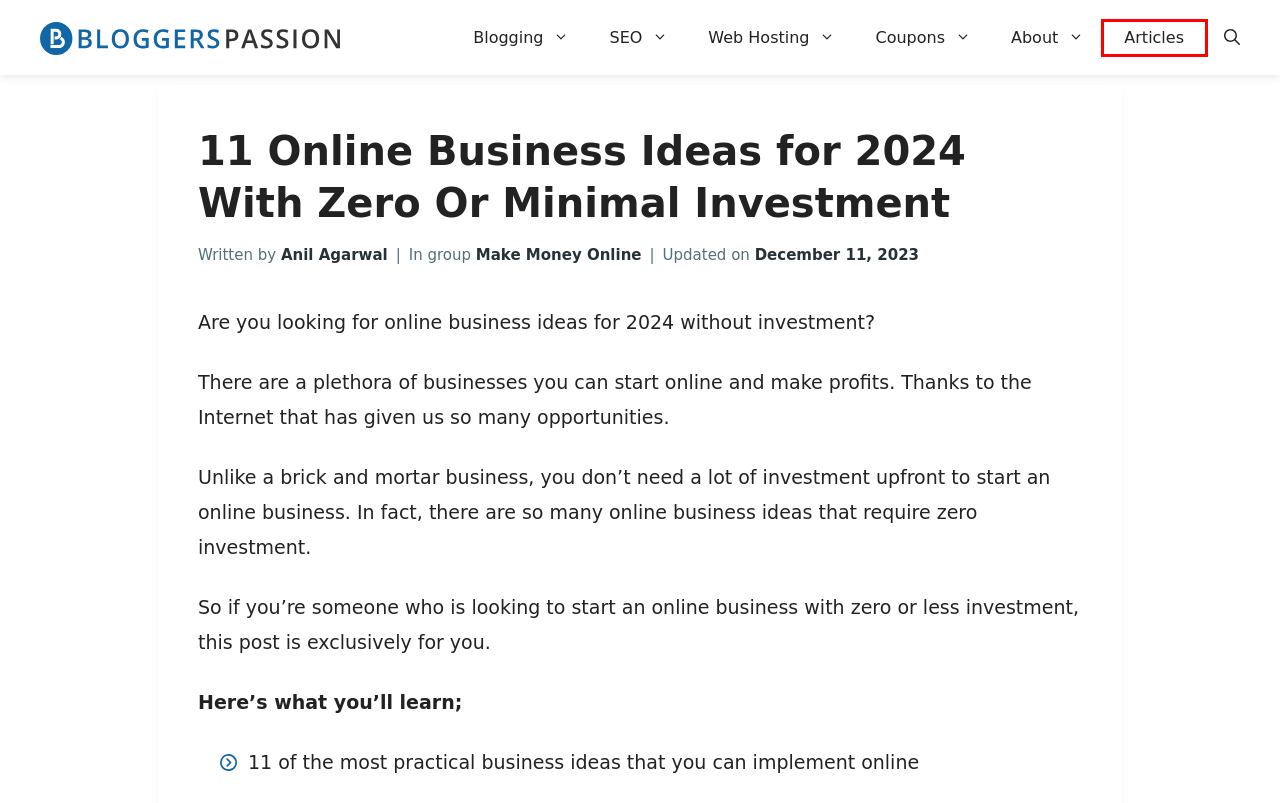Given a screenshot of a webpage with a red bounding box around a UI element, please identify the most appropriate webpage description that matches the new webpage after you click on the element. Here are the candidates:
A. Build & Grow Your Blog With Anil Agarwal
B. What Is SEO? The Beginner’s Guide With Examples in 2024
C. About Anil Agarwal from BloggersPassion
D. What Is Blogging? How Does it Work? [Pros & Cons]
E. Anil Agarwal - BloggersPassion: Learn Blogging & SEO from Anil Agarwal
F. What is Web Hosting? A Complete Guide for Newbies
G. Learn how to Make Money Online with a Blog in 2018 with Anil Agarwal
H. Coupons: Web Hosting| SEO Tools| WordPress Themes| Plugins

A